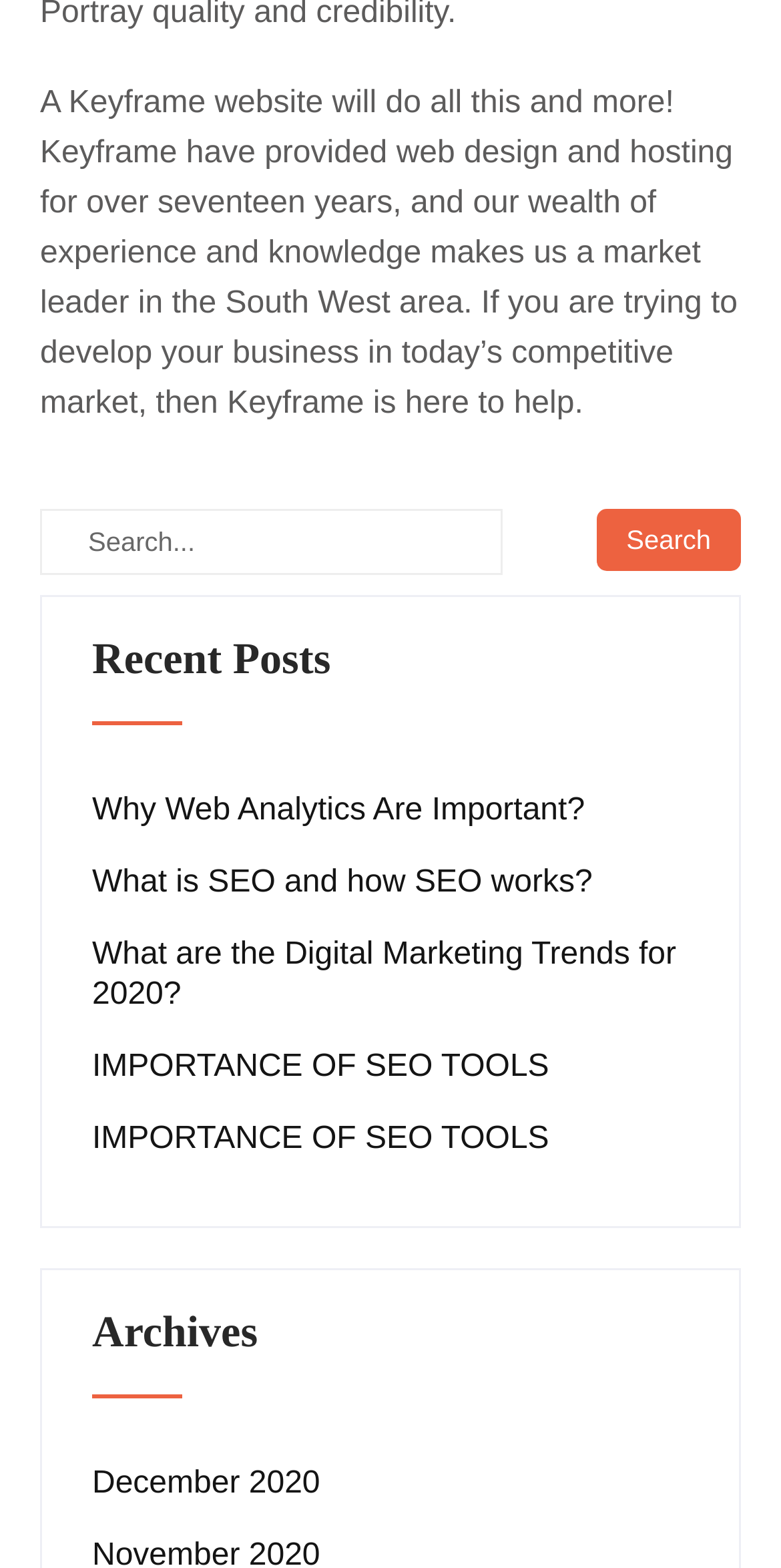Bounding box coordinates should be provided in the format (top-left x, top-left y, bottom-right x, bottom-right y) with all values between 0 and 1. Identify the bounding box for this UI element: Why Web Analytics Are Important?

[0.118, 0.504, 0.749, 0.53]